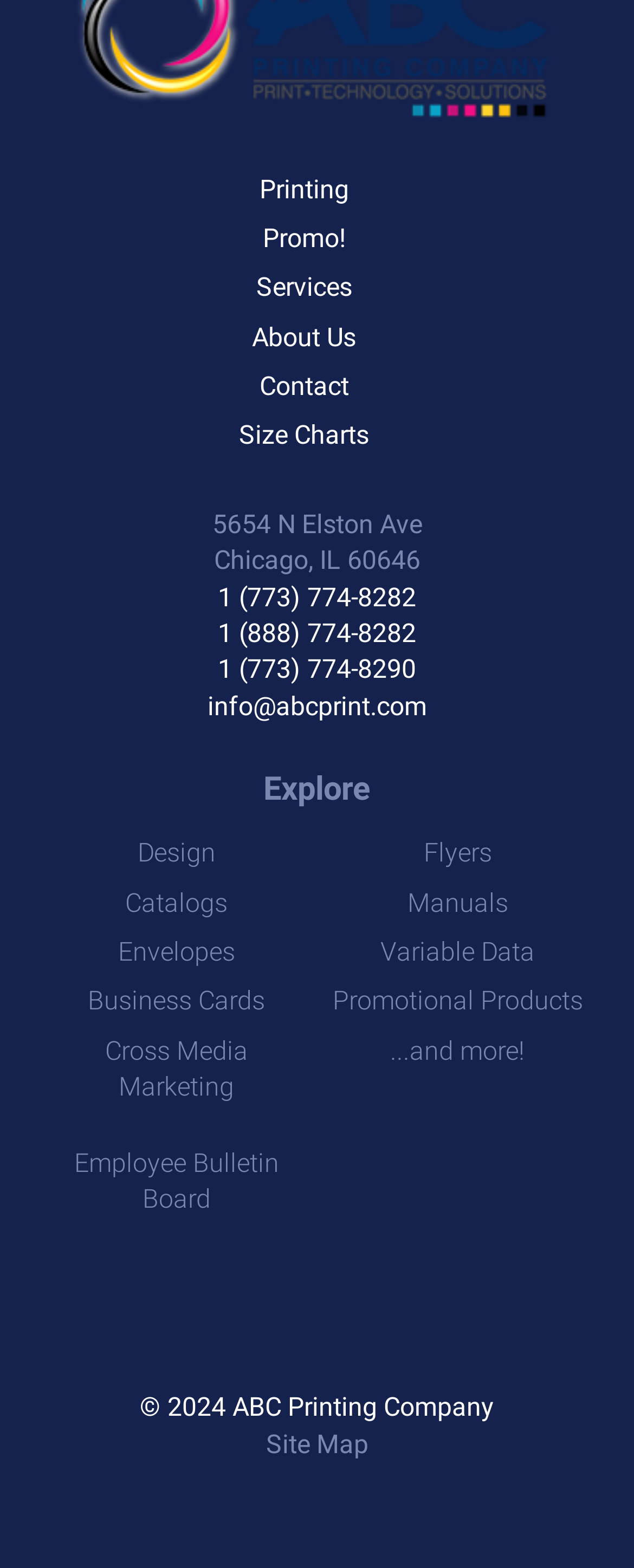Could you indicate the bounding box coordinates of the region to click in order to complete this instruction: "check the employee bulletin board".

[0.117, 0.731, 0.44, 0.774]